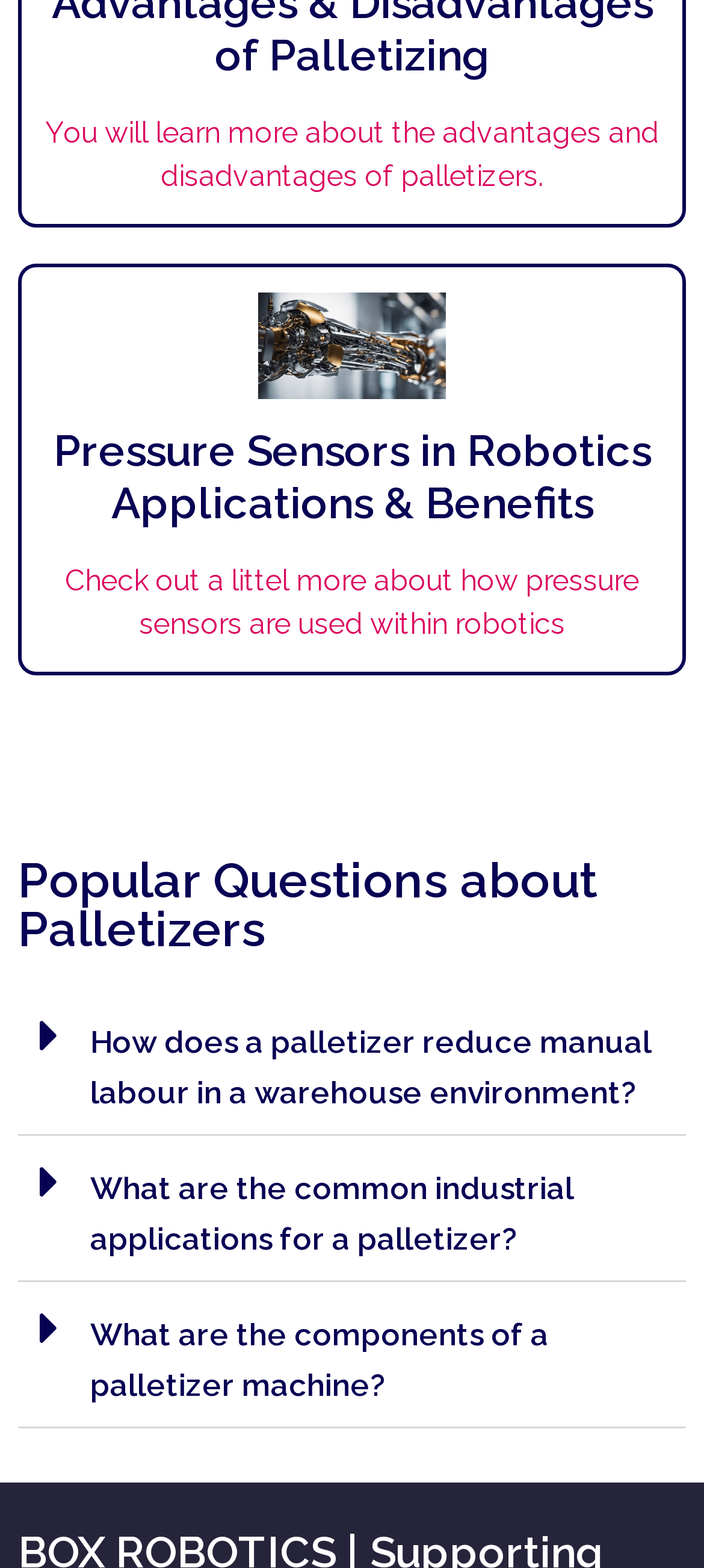Determine the bounding box coordinates of the region I should click to achieve the following instruction: "Read more about Pressure Sensors in Robotics Applications & Benefits". Ensure the bounding box coordinates are four float numbers between 0 and 1, i.e., [left, top, right, bottom].

[0.076, 0.271, 0.924, 0.337]